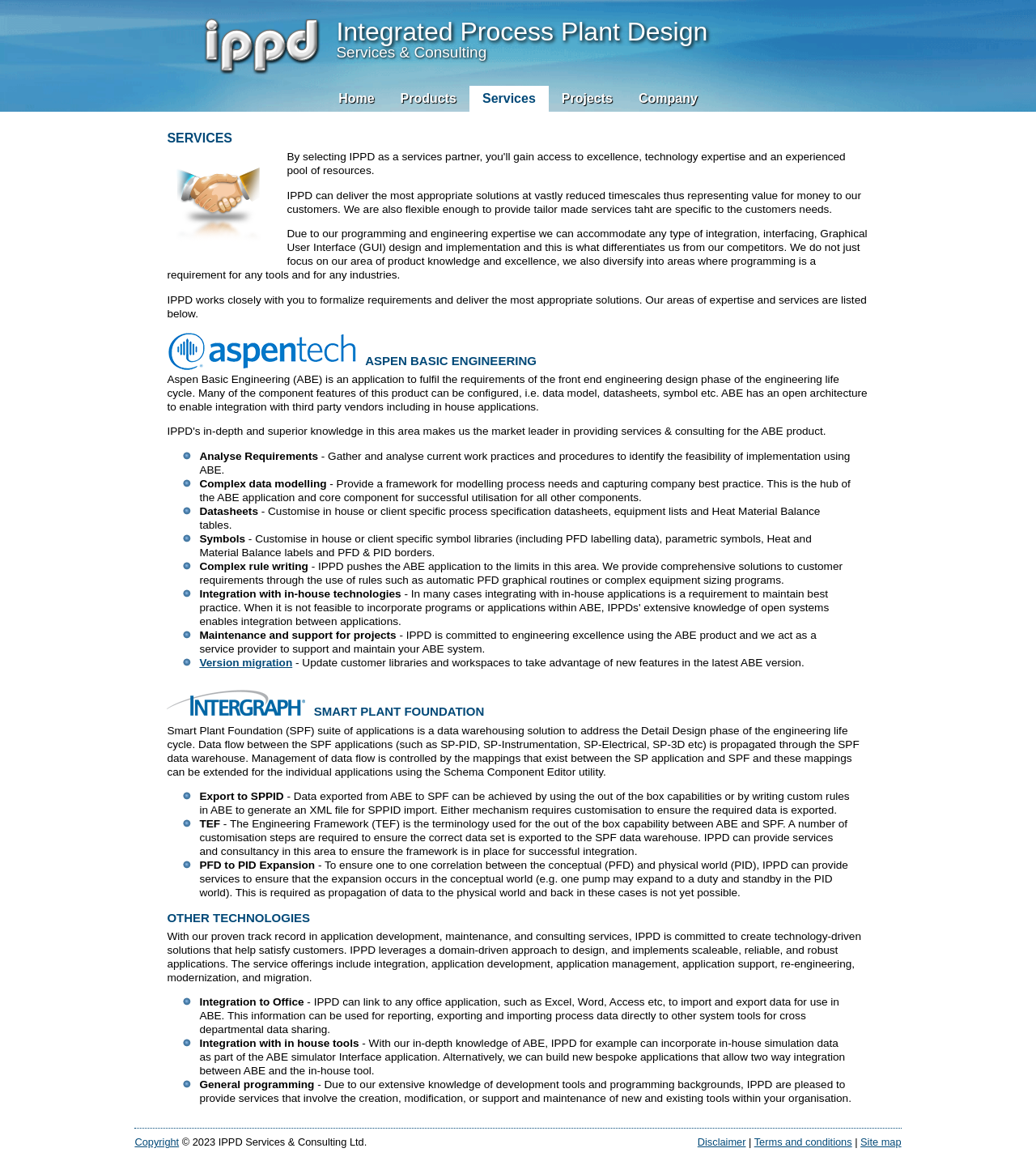Please identify the bounding box coordinates of the element on the webpage that should be clicked to follow this instruction: "Click on Home". The bounding box coordinates should be given as four float numbers between 0 and 1, formatted as [left, top, right, bottom].

[0.314, 0.074, 0.374, 0.096]